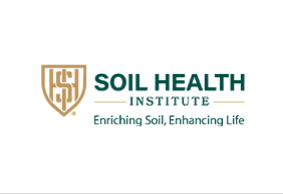Provide a comprehensive description of the image.

The image features the logo of the Soil Health Institute, a prominent organization dedicated to advancing soil health practices. The logo prominently displays the name "SOIL HEALTH INSTITUTE" in bold, deep green letters, which conveys a sense of authority and trust in the field of soil science. Above the text, a stylized emblem encapsulates the organization's mission, integrating elements that symbolize soil health. Below the main title, the slogan "Enriching Soil, Enhancing Life" highlights the Institute's commitment not only to improving soil quality but also to its broader impact on life and sustainability. This visual identity reflects the Institute's focus on research, education, and initiatives that promote sustainable agricultural practices.